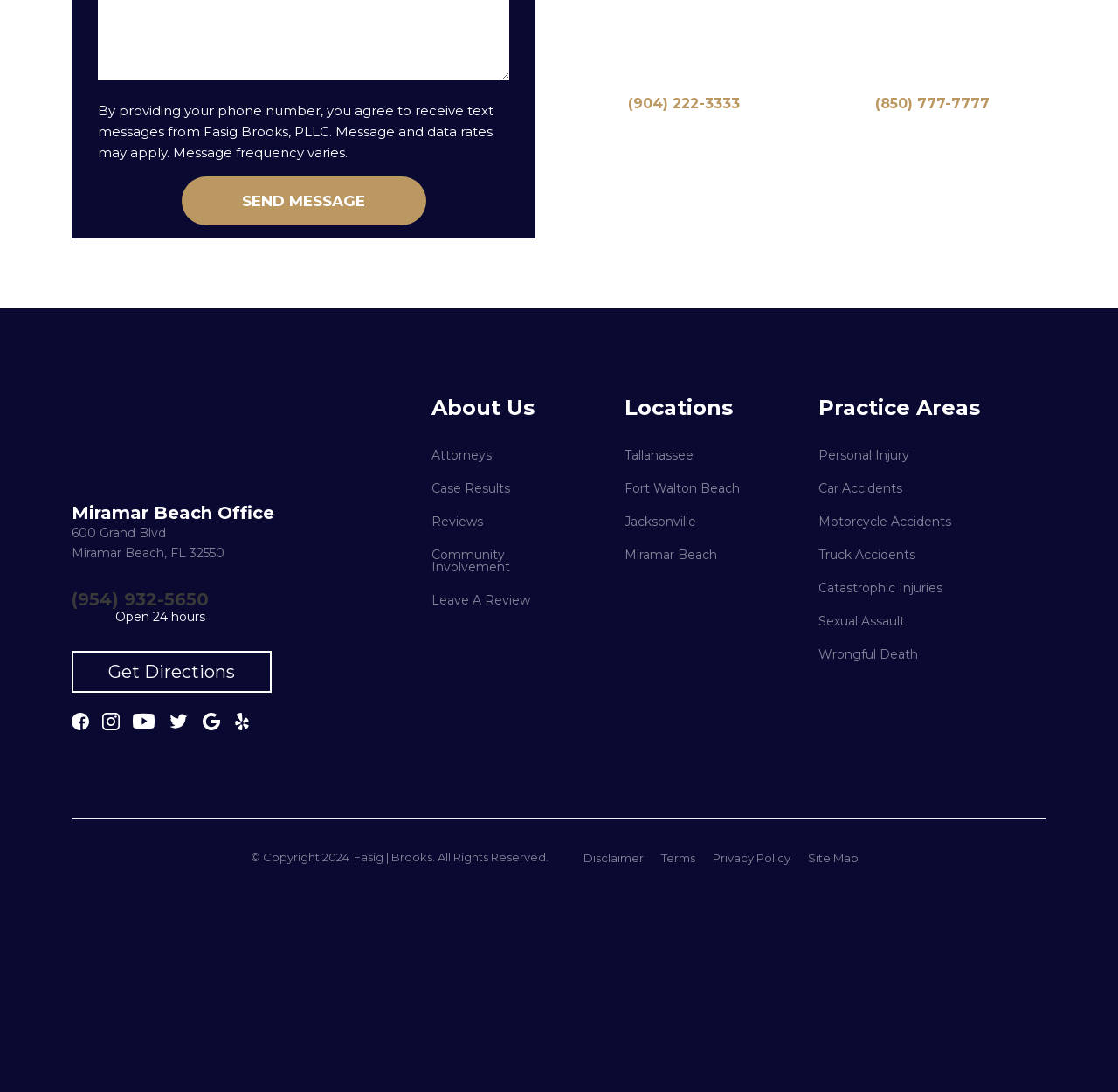Use a single word or phrase to answer the following:
How many social media links are there in the footer?

5